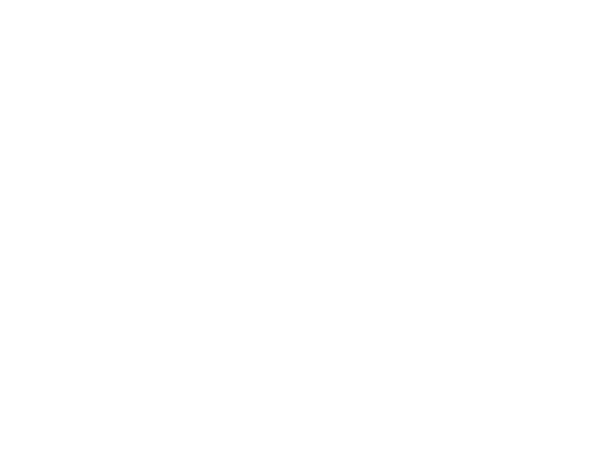Illustrate the image with a detailed caption.

The image showcases a photograph of a 2020 Ford Edge SEL, associated with VIN number 2FMPK3J91LBB56151. This particular vehicle is prominently featured as part of an automotive presentation, highlighting its design and key characteristics. It is labeled as "photo no. 1" in a series of images aimed at providing potential buyers with detailed visuals of the car. The Ford Edge SEL is known for its spacious interior, modern technology features, and smooth driving experience, making it a popular choice among midsize SUVs. The image is likely part of an online listing or auction, providing essential information for those interested in acquiring this vehicle.